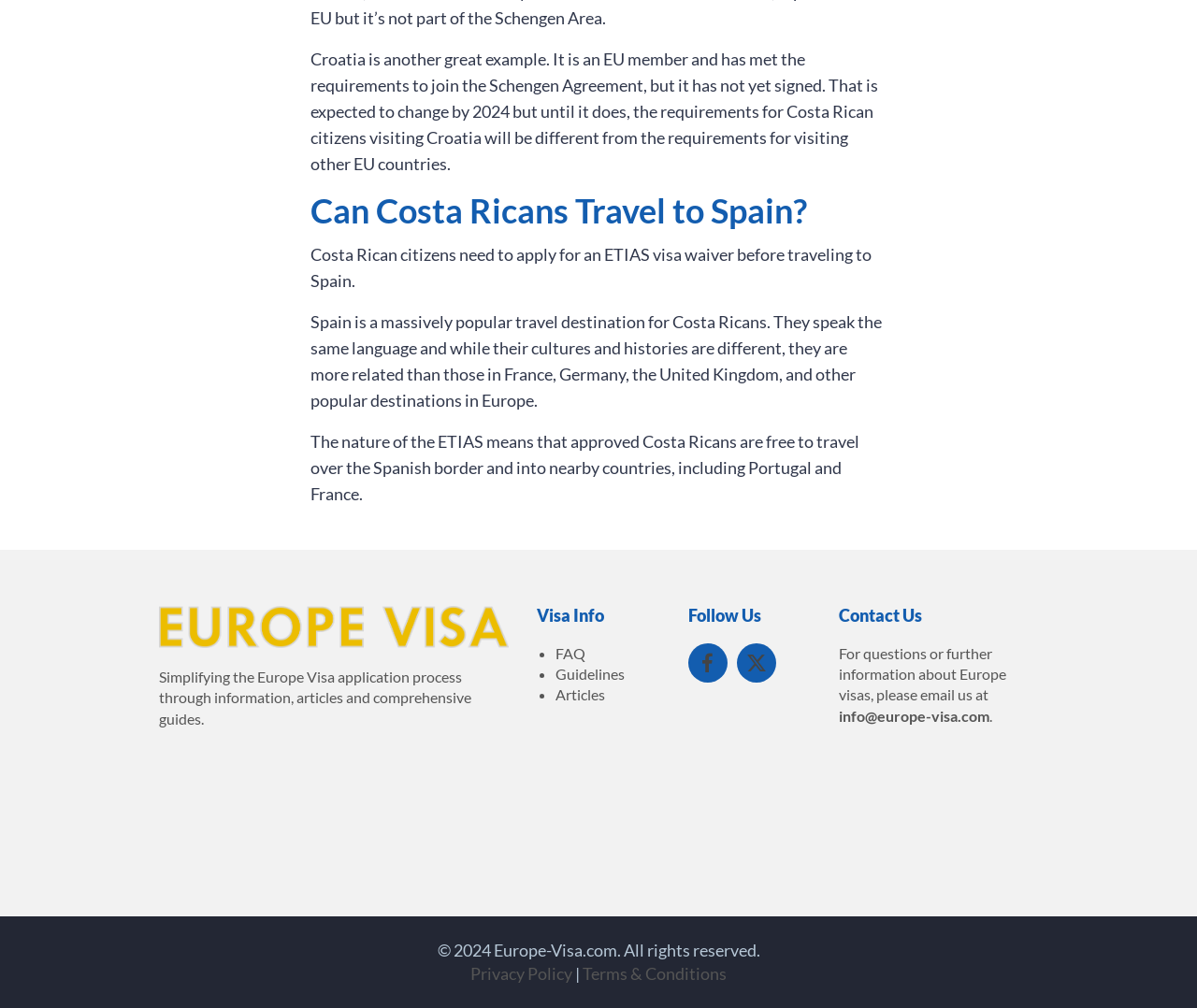What is the email address for questions about Europe visas?
Please use the image to provide a one-word or short phrase answer.

info@europe-visa.com